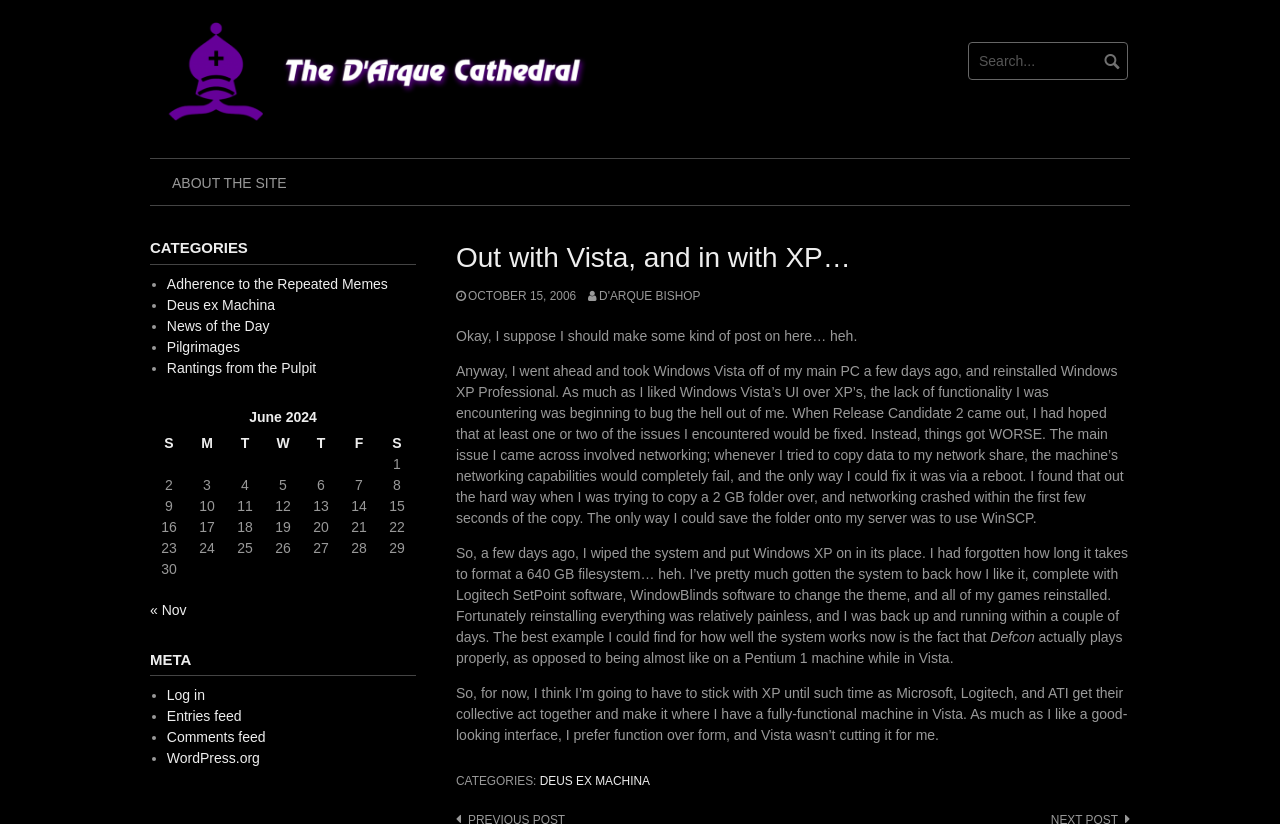Can you find and provide the main heading text of this webpage?

Out with Vista, and in with XP…